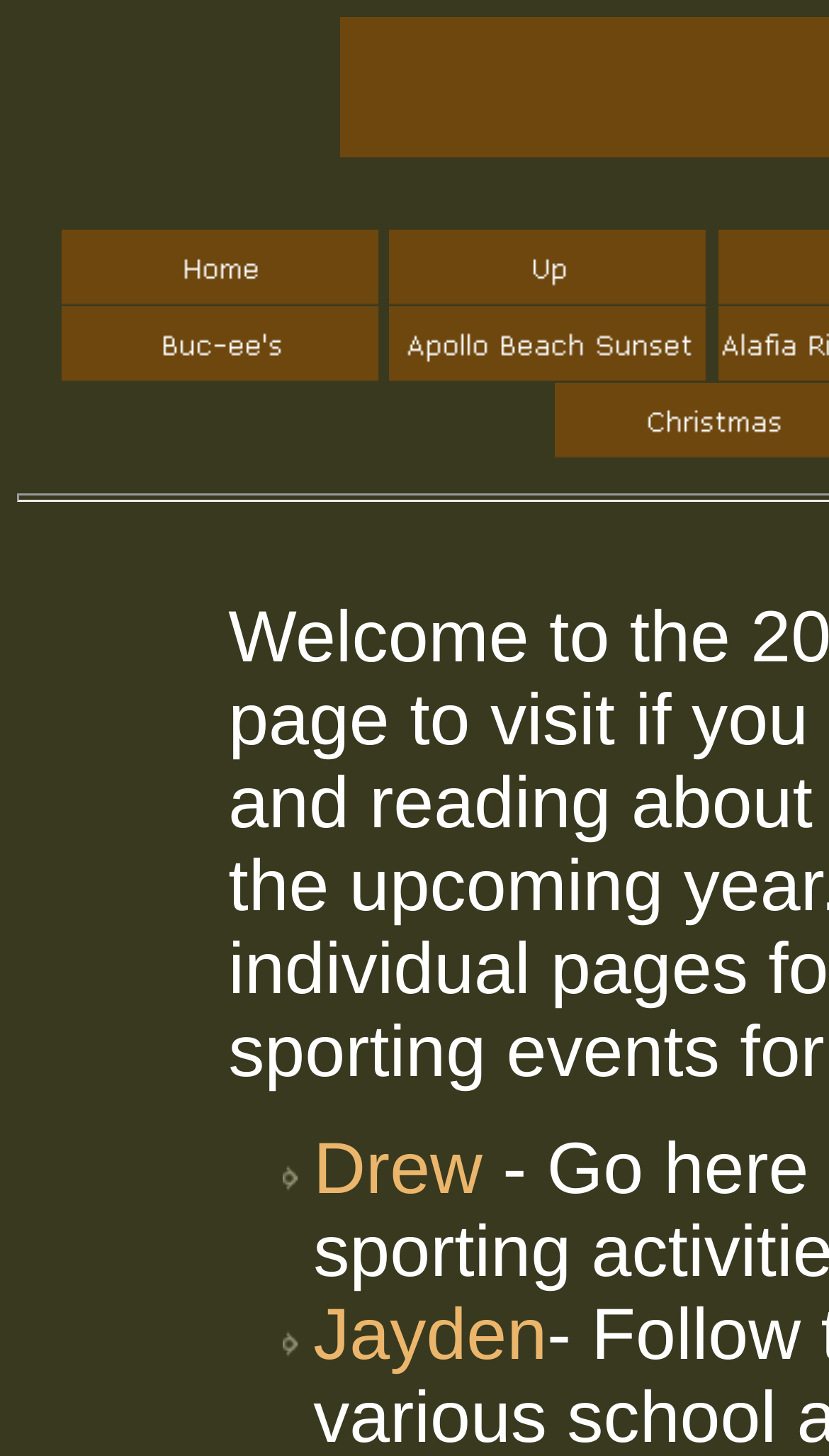What is the first link on the webpage?
Please provide a single word or phrase answer based on the image.

Home